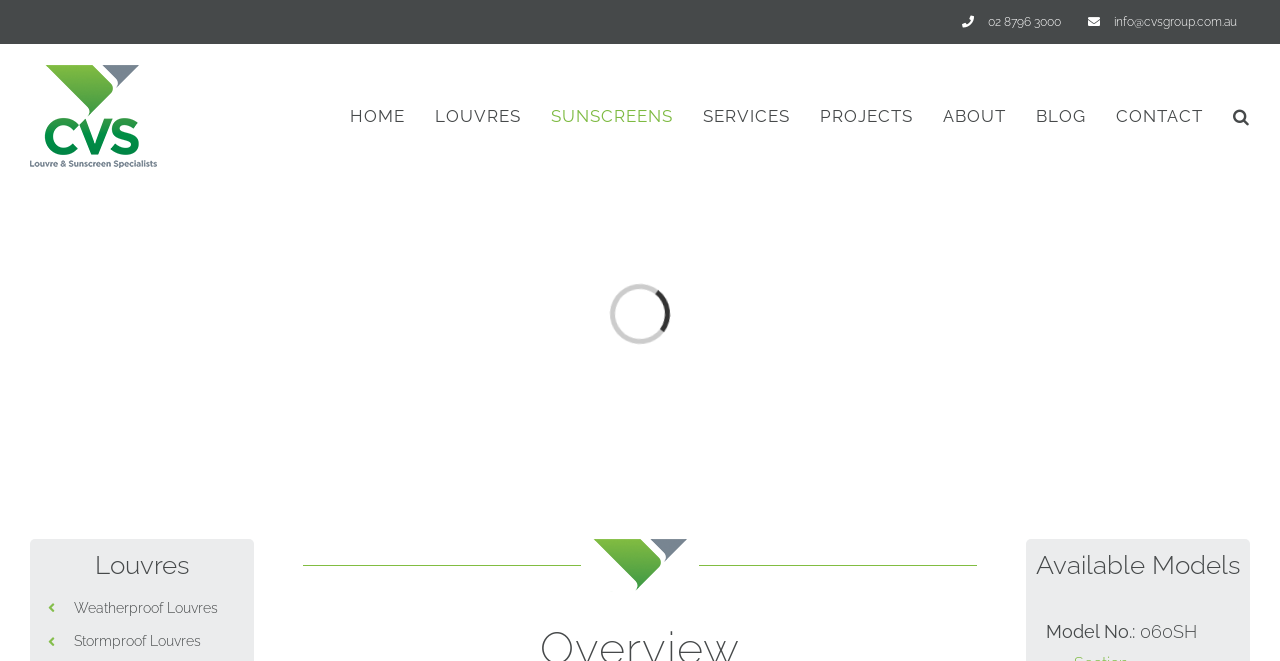Identify the bounding box of the HTML element described here: "Stormproof Louvres". Provide the coordinates as four float numbers between 0 and 1: [left, top, right, bottom].

[0.057, 0.958, 0.157, 0.982]